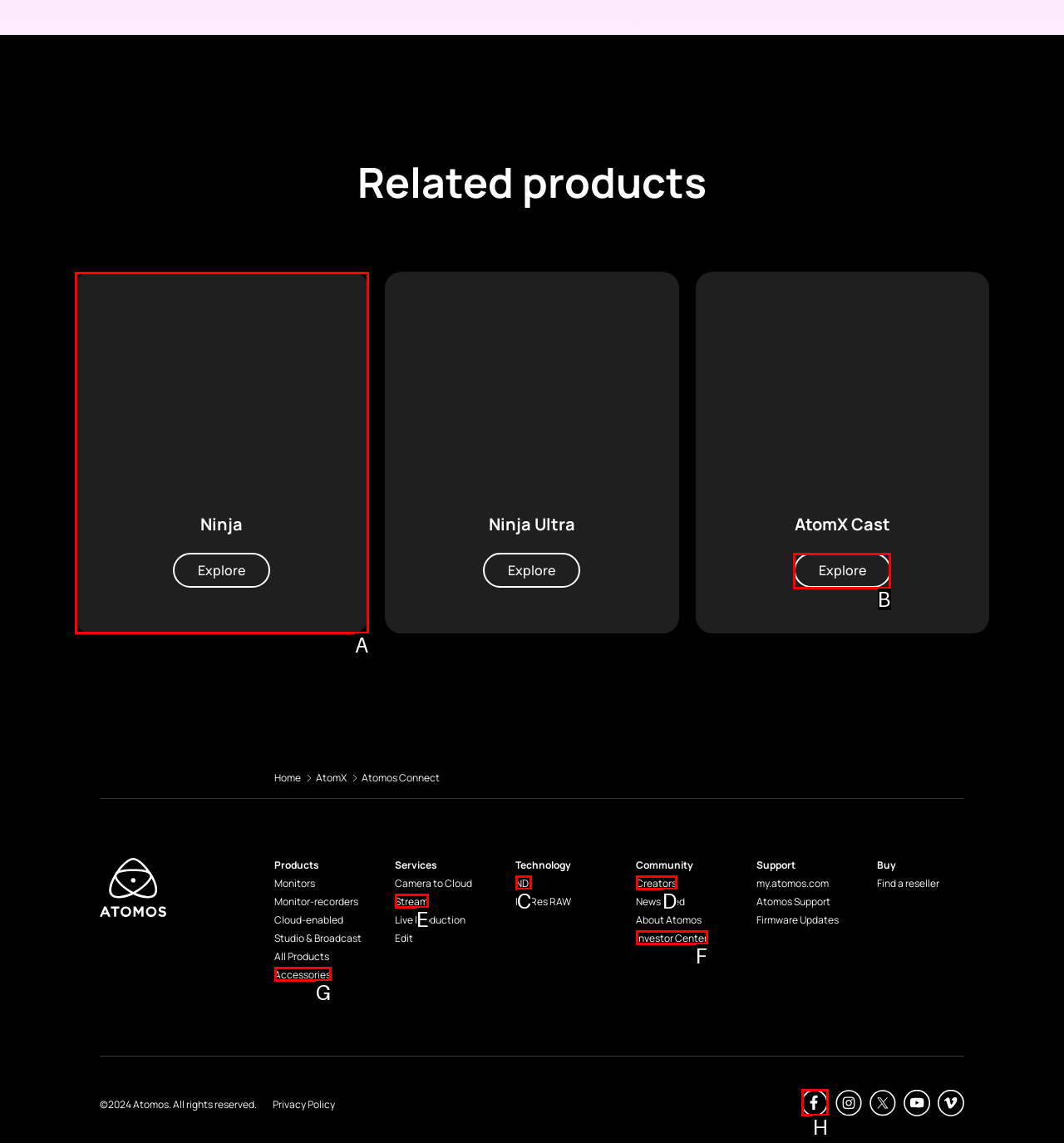For the task: Learn about AtomX Cast, identify the HTML element to click.
Provide the letter corresponding to the right choice from the given options.

B